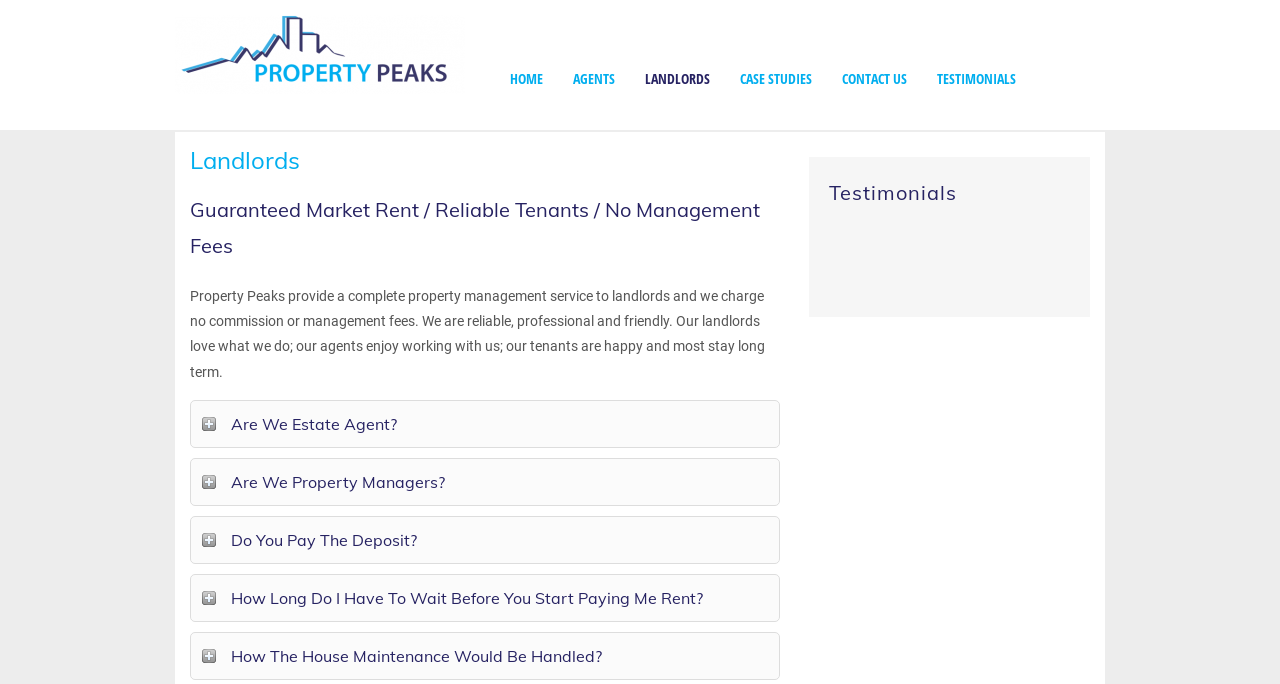Explain the contents of the webpage comprehensively.

The webpage is about Property Peaks, a property management service provider. At the top left, there is a header section with a link to the homepage, "Property Peaks", accompanied by an image with the same name. 

Below the header, there is a navigation menu with six links: "HOME", "AGENTS", "LANDLORDS", "CASE STUDIES", "CONTACT US", and "TESTIMONIALS", arranged horizontally from left to right.

Further down, there is a section with a heading "Testimonials" and a subheading "Landlords". Below the subheading, there is a prominent heading that reads "Guaranteed Market Rent / Reliable Tenants / No Management Fees". 

Underneath this heading, there is a paragraph of text that describes the services offered by Property Peaks, highlighting their reliability, professionalism, and friendliness. The text also mentions the benefits of working with them, including happy tenants who stay long-term.